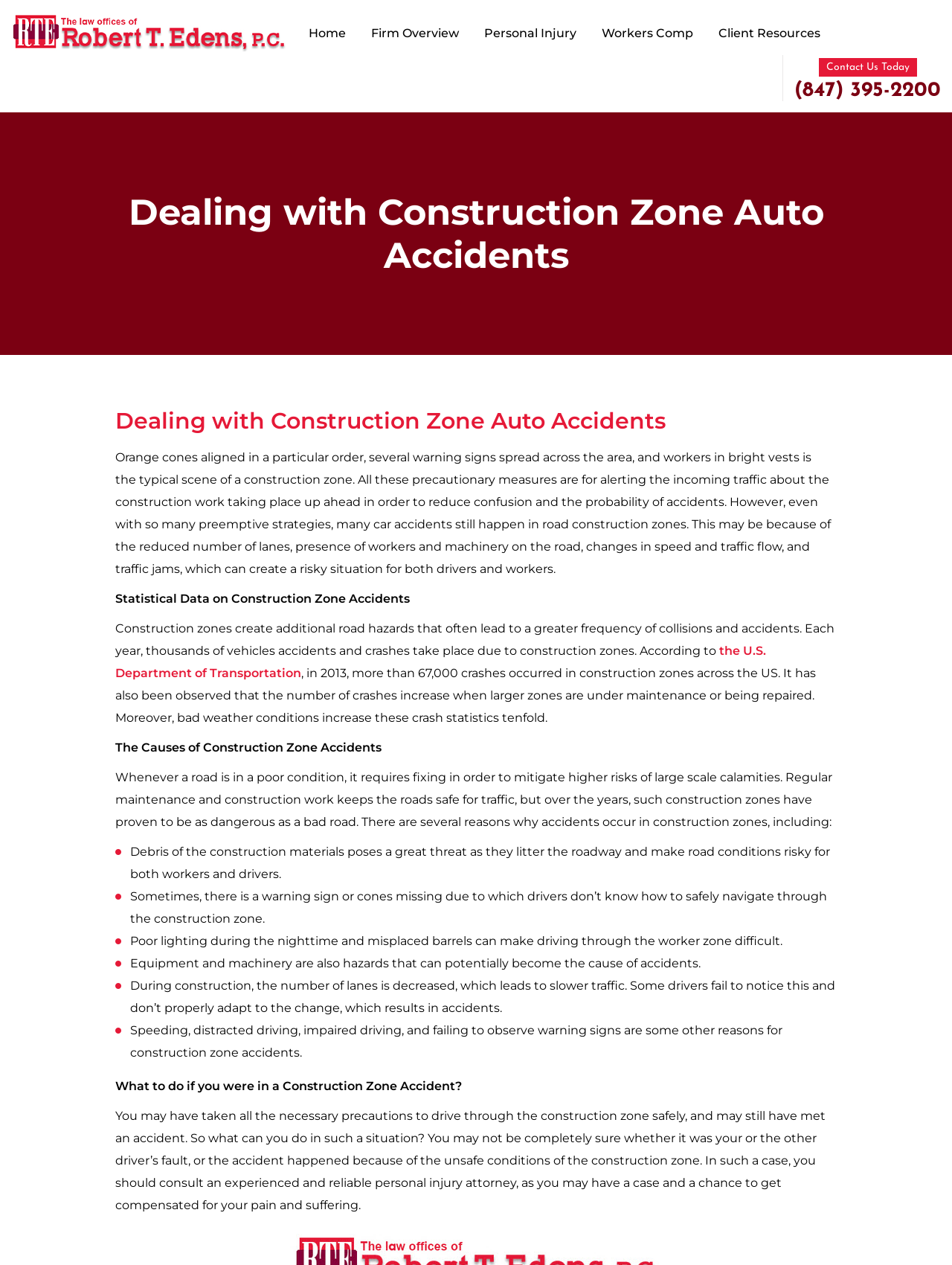What is one reason why accidents occur in construction zones?
Can you offer a detailed and complete answer to this question?

The webpage lists several reasons why accidents occur in construction zones, including debris of construction materials posing a great threat as they litter the roadway and make road conditions risky for both workers and drivers. This is mentioned in the section 'The Causes of Construction Zone Accidents'.